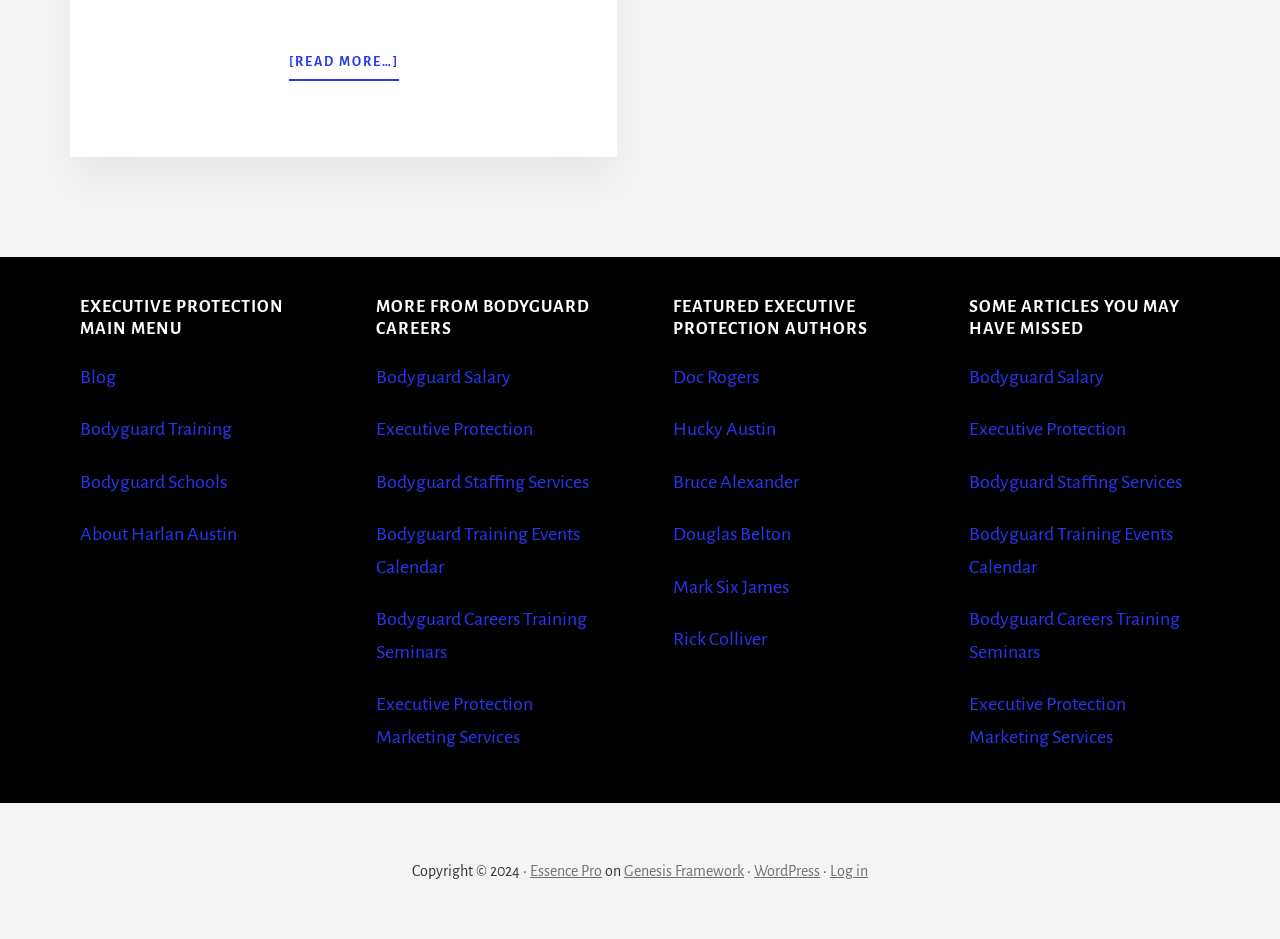Who are the featured authors on this webpage?
Use the screenshot to answer the question with a single word or phrase.

Doc Rogers, Hucky Austin, etc.